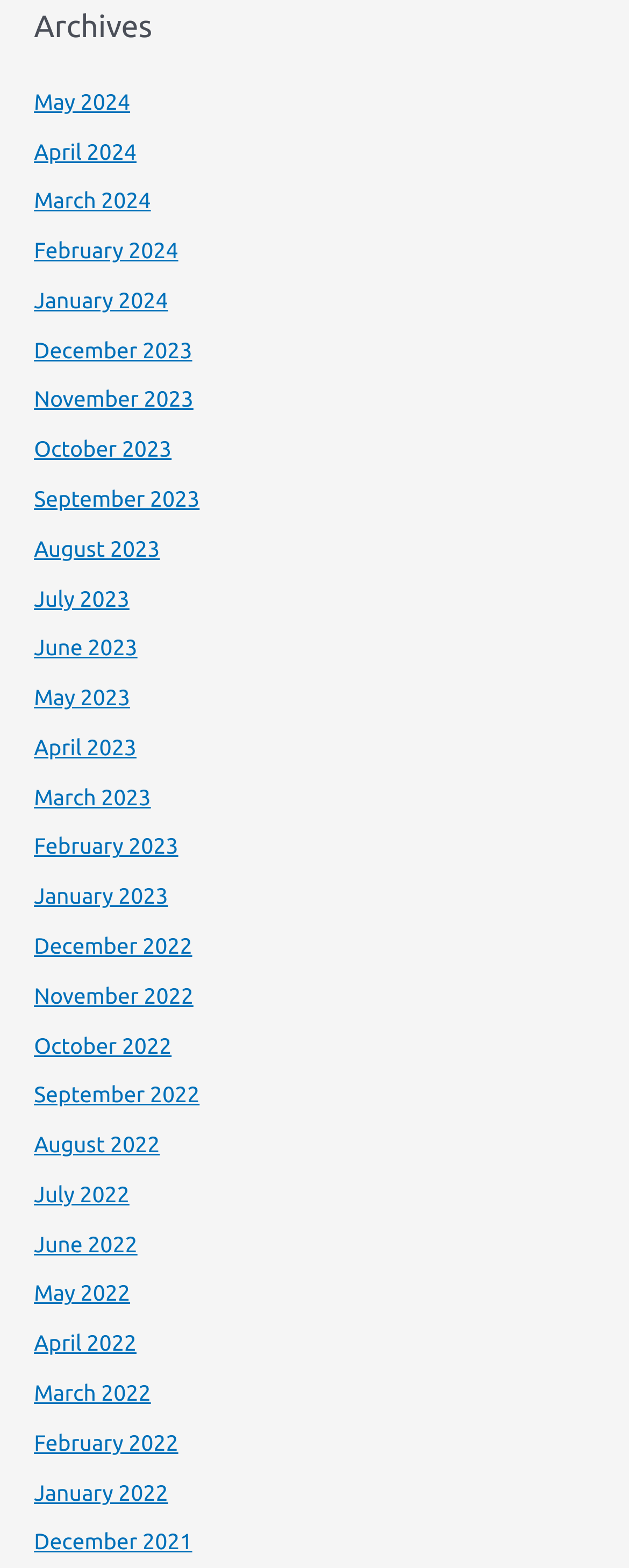Show the bounding box coordinates for the HTML element as described: "February 2022".

[0.054, 0.912, 0.283, 0.928]